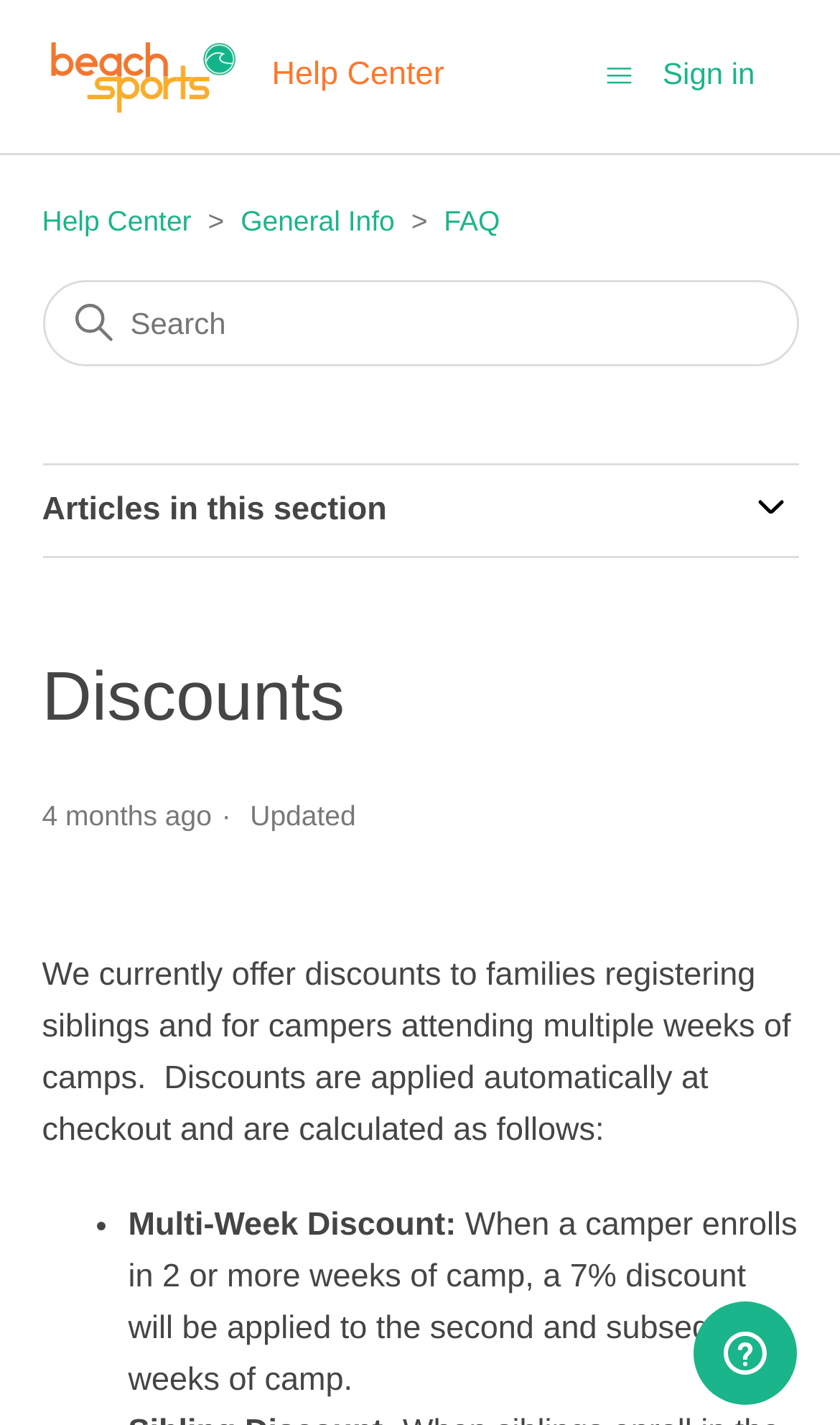Please identify the bounding box coordinates of the area that needs to be clicked to follow this instruction: "Search".

[0.05, 0.196, 0.95, 0.256]